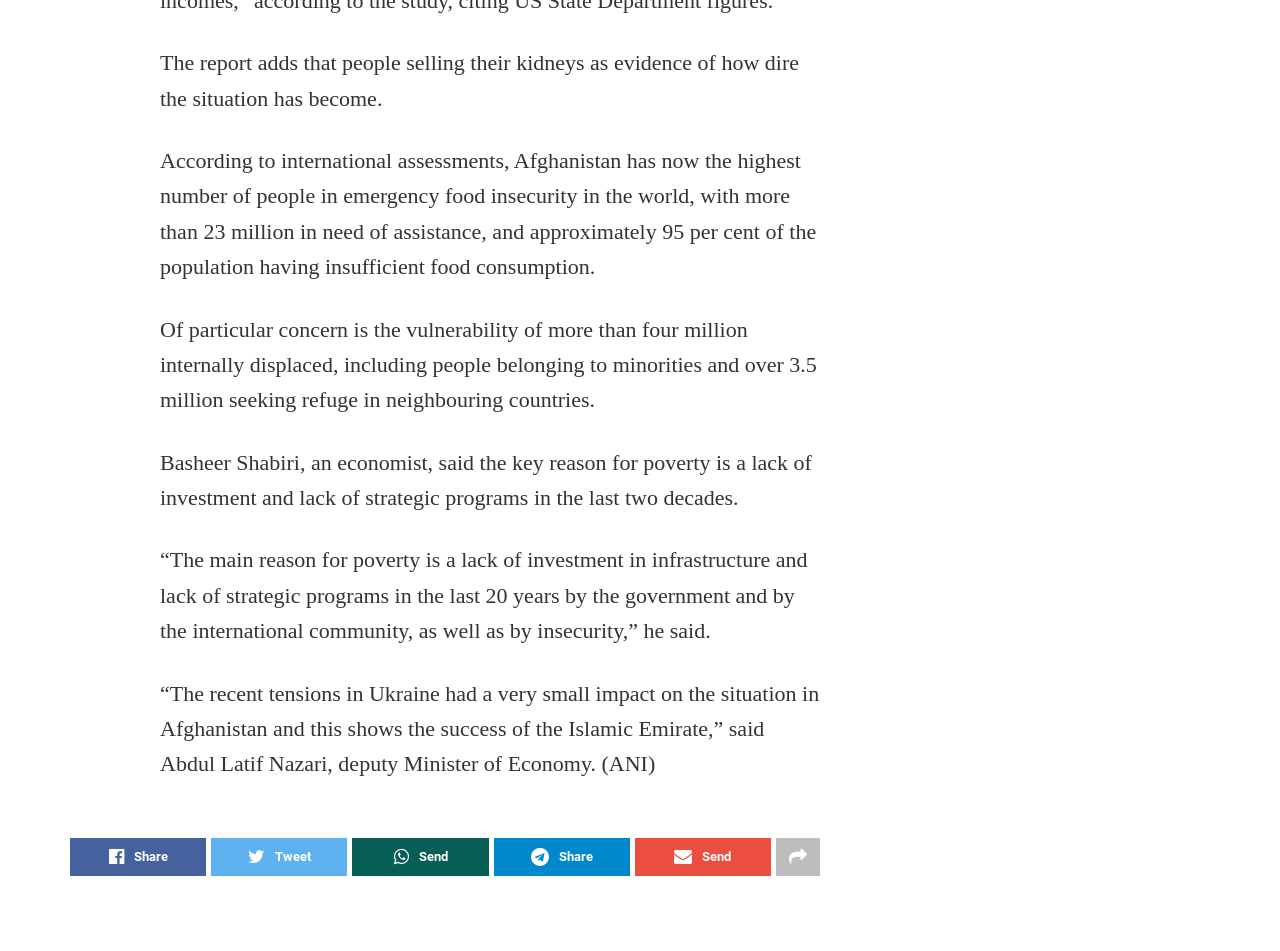Look at the image and write a detailed answer to the question: 
What is the position of Abdul Latif Nazari?

The text quotes Abdul Latif Nazari, who is referred to as the 'deputy Minister of Economy', saying '“The recent tensions in Ukraine had a very small impact on the situation in Afghanistan and this shows the success of the Islamic Emirate,”...' This indicates that Abdul Latif Nazari holds the position of deputy Minister of Economy.